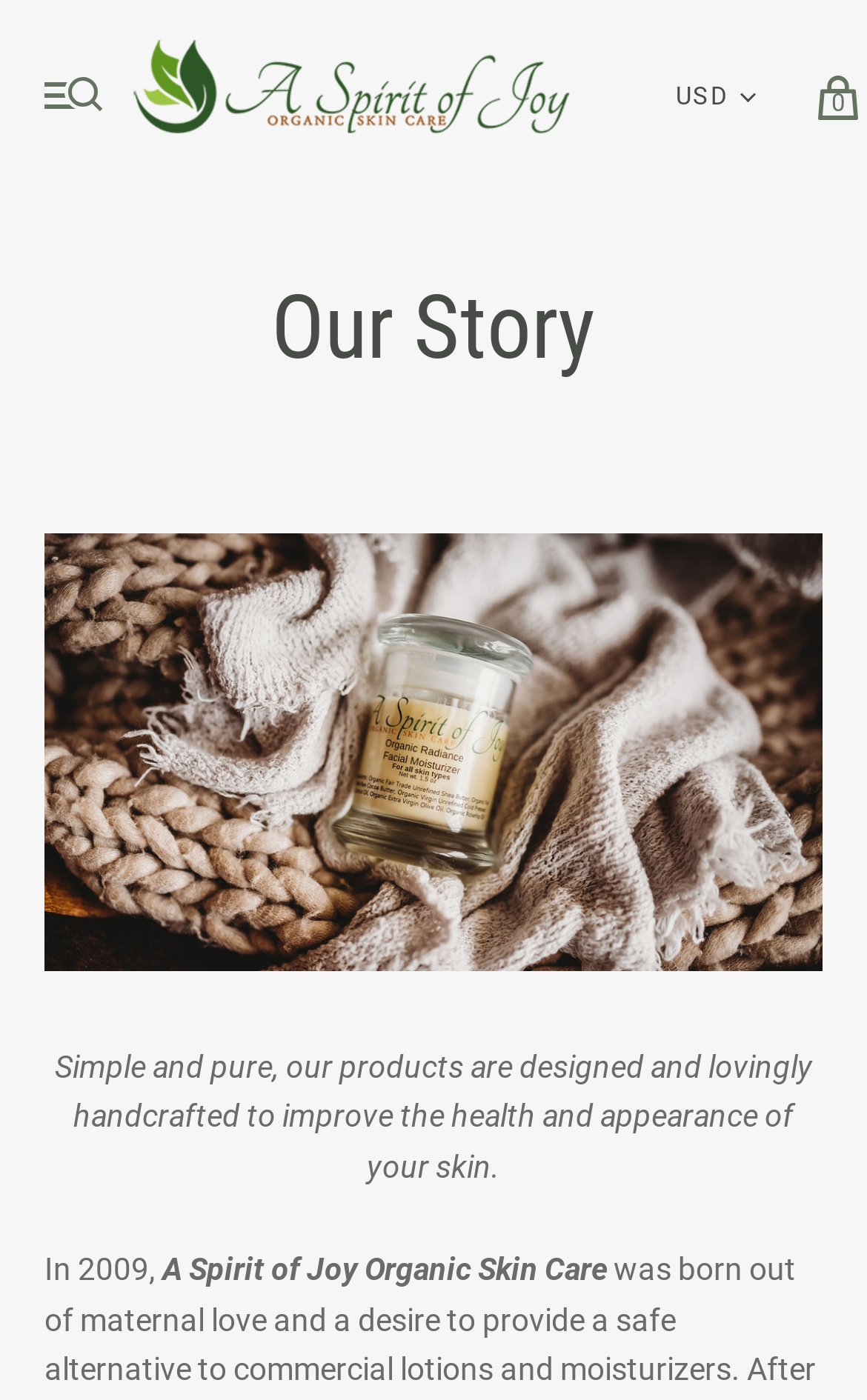Please answer the following question using a single word or phrase: 
What is the text on the top-left image?

A Spirit of Joy Organic Skin Care